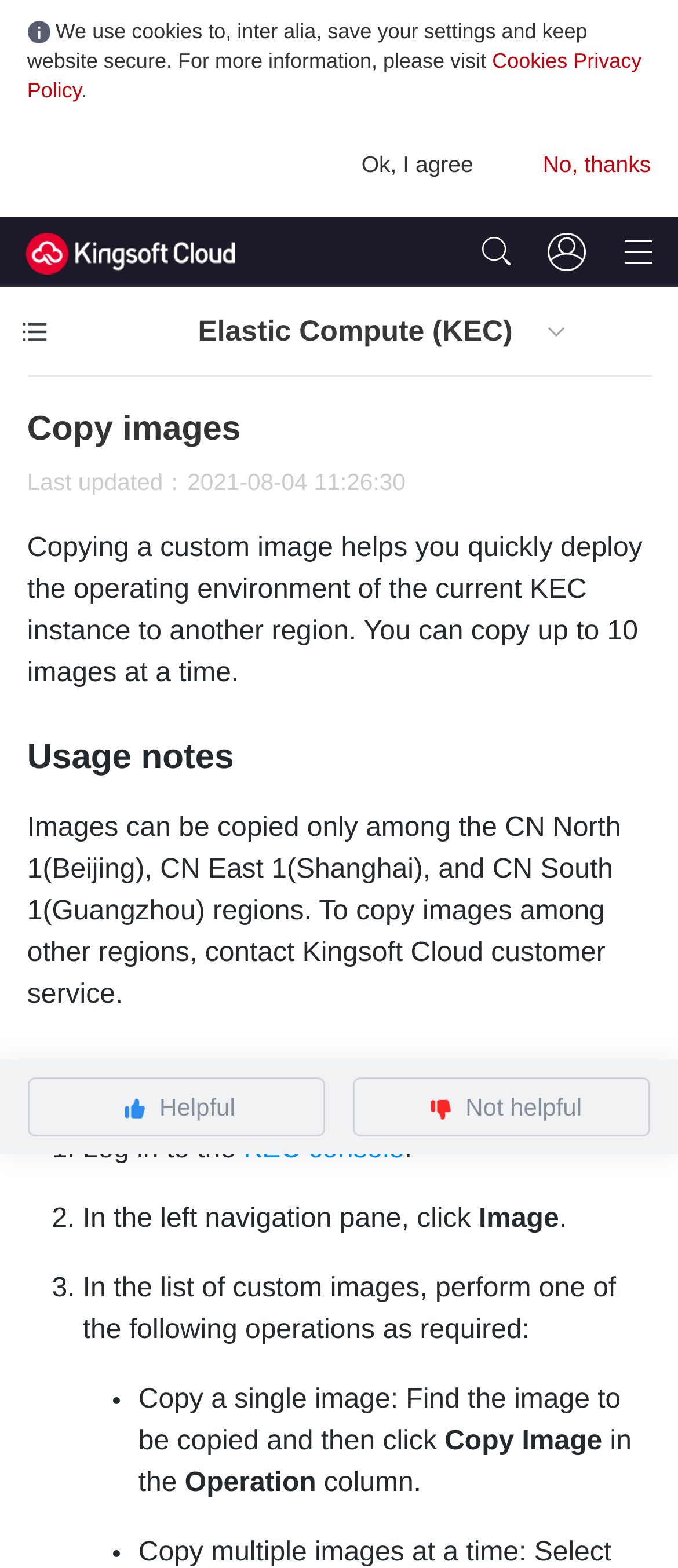What is the first step in the procedure to copy an image? Refer to the image and provide a one-word or short phrase answer.

Log in to KEC console